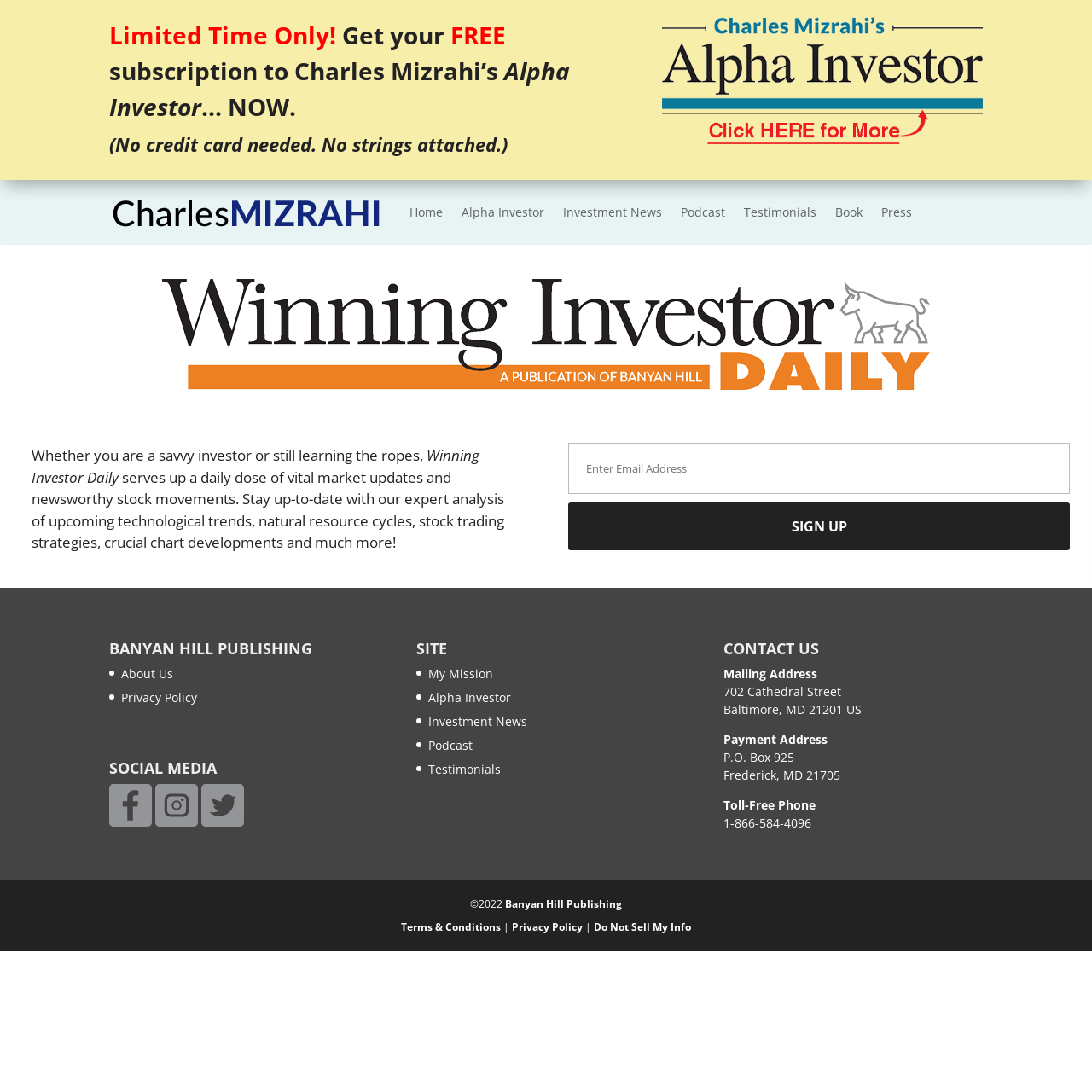Determine the bounding box coordinates for the region that must be clicked to execute the following instruction: "Contact us via toll-free phone".

[0.663, 0.729, 0.747, 0.744]